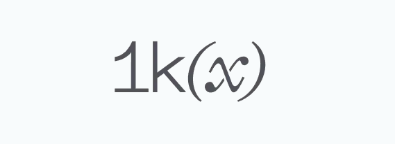Please provide a brief answer to the question using only one word or phrase: 
Does the image focus on metrics or data measurement?

Yes